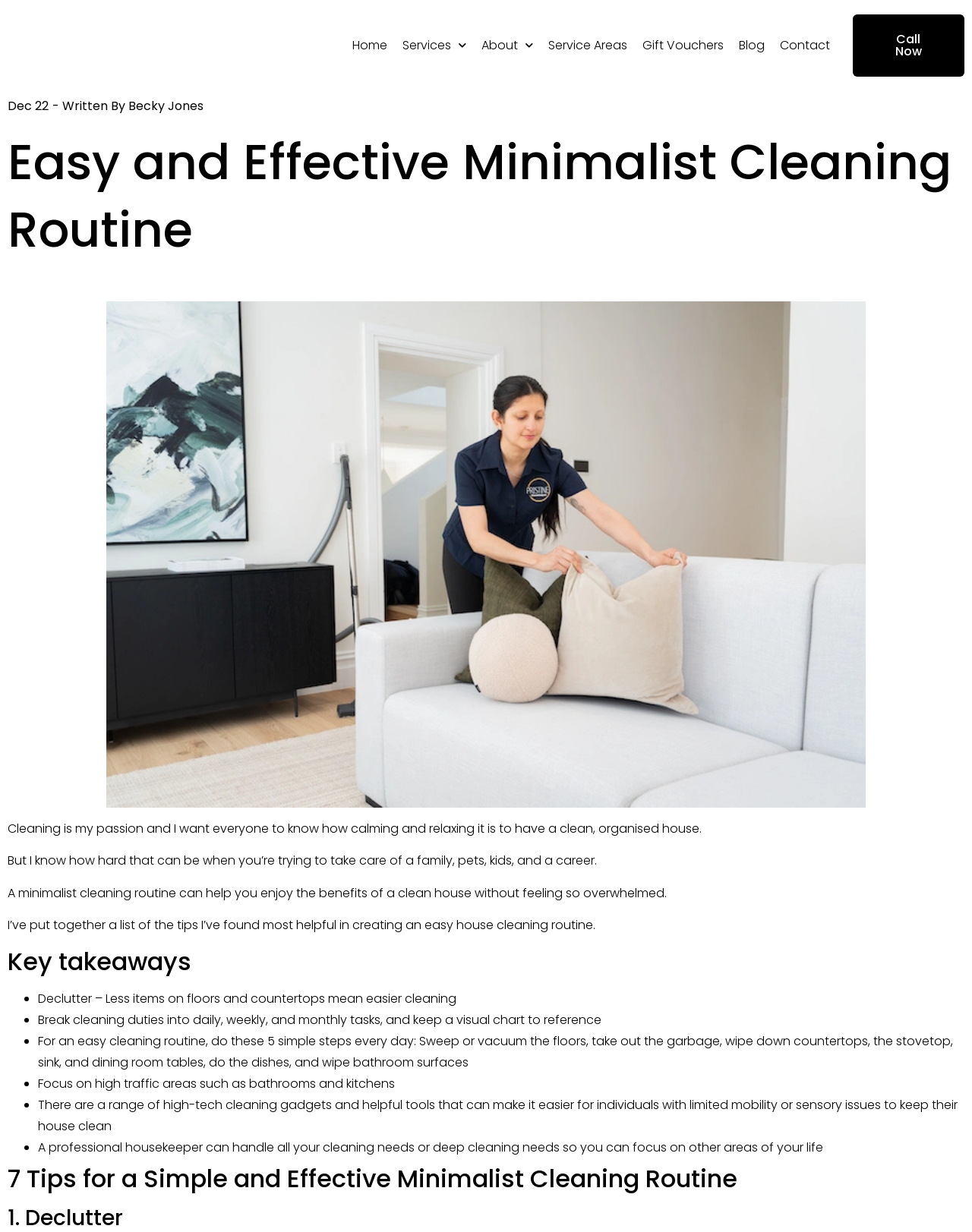Detail the features and information presented on the webpage.

The webpage is about a minimalist cleaning routine, with a focus on simplicity and ease. At the top left, there is a logo of "Pristine Housekeepers" with a link to the website. Next to it, there is a navigation menu with links to "Home", "Services", "About", "Service Areas", "Gift Vouchers", "Blog", and "Contact". On the top right, there is a "Call Now" button.

Below the navigation menu, there is a timestamp indicating the date "Dec 22". Following this, there is a link to the author of the article, "Becky Jones". The main title of the webpage, "Easy and Effective Minimalist Cleaning Routine", is displayed prominently.

Below the title, there is a large image of a housekeeper in a Perth home fluffing a pillow. The image takes up most of the width of the page. Below the image, there are three paragraphs of text that introduce the concept of a minimalist cleaning routine and its benefits.

The next section is titled "Key takeaways" and lists five bullet points summarizing the main tips for a minimalist cleaning routine. These tips include decluttering, breaking down cleaning duties into daily, weekly, and monthly tasks, and focusing on high-traffic areas.

Further down the page, there is a section titled "7 Tips for a Simple and Effective Minimalist Cleaning Routine". This section appears to be a more detailed explanation of the tips mentioned earlier, with each tip having its own subheading.